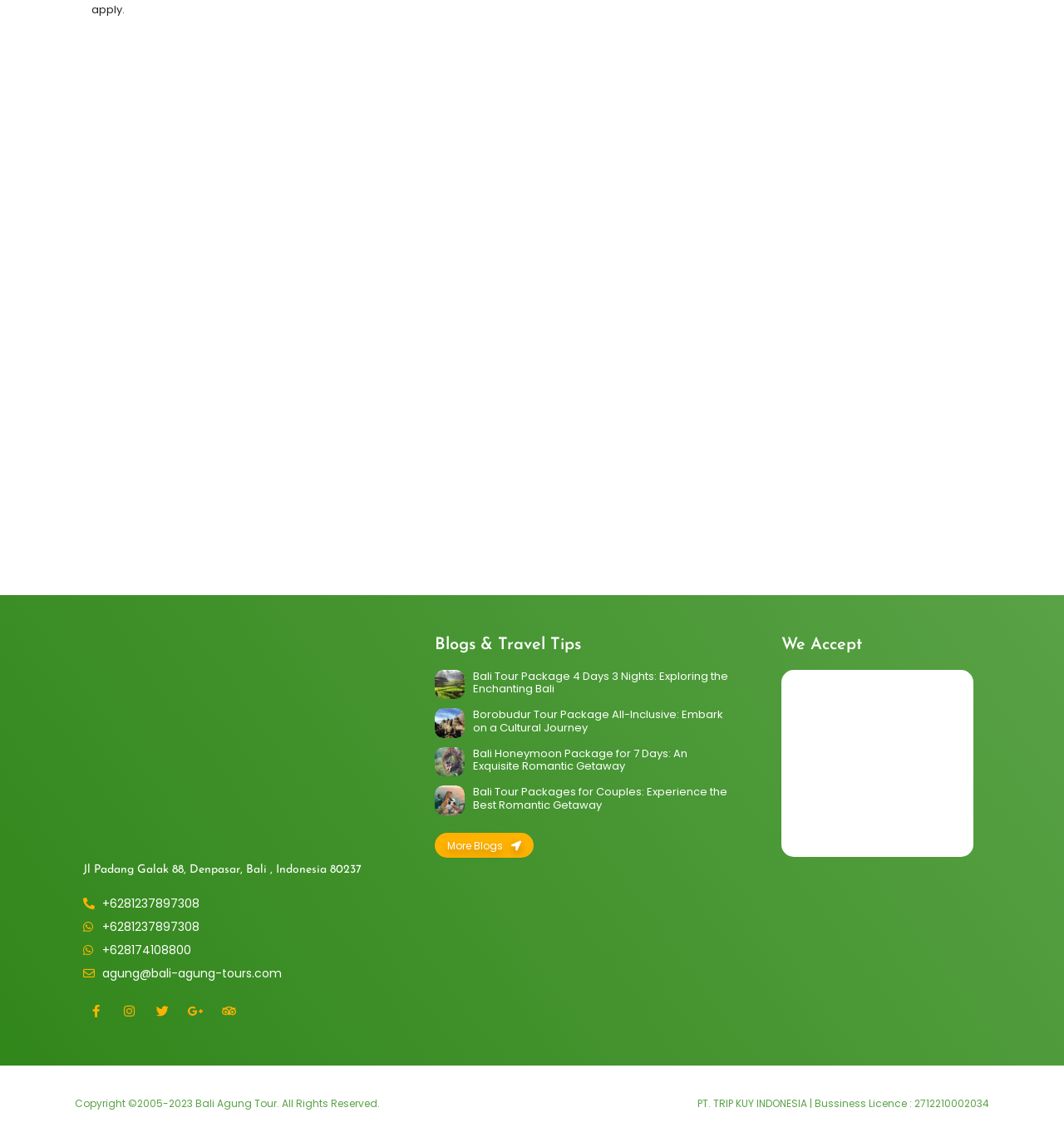Using the element description More Blogs, predict the bounding box coordinates for the UI element. Provide the coordinates in (top-left x, top-left y, bottom-right x, bottom-right y) format with values ranging from 0 to 1.

[0.409, 0.729, 0.502, 0.751]